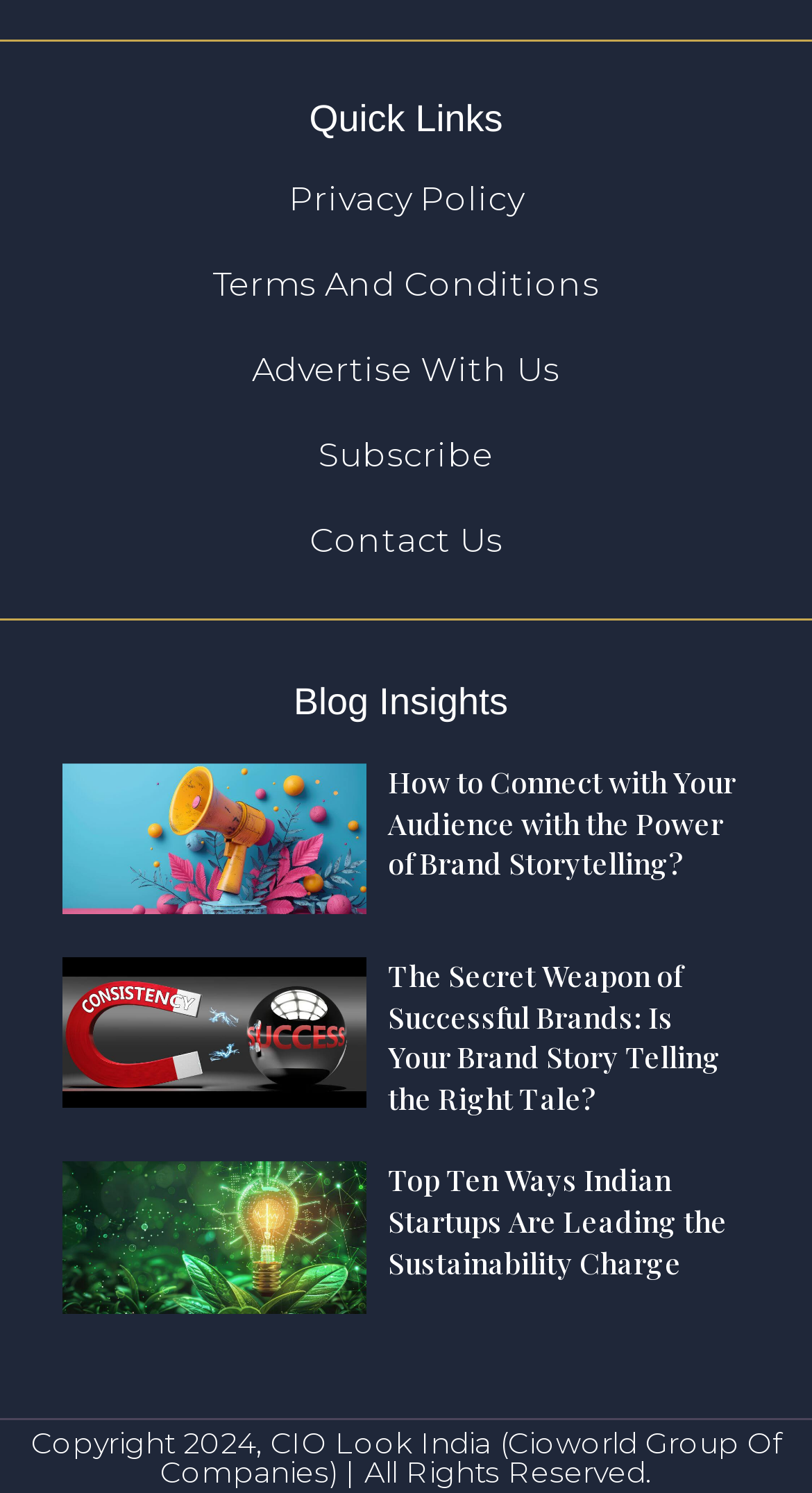What is the copyright information at the bottom of the webpage?
Based on the visual details in the image, please answer the question thoroughly.

The copyright information at the bottom of the webpage is 'Copyright 2024, CIO Look India (Cioworld Group Of Companies) | All Rights Reserved.' because it is the text displayed at the bottom of the webpage, indicating the copyright holder and year.